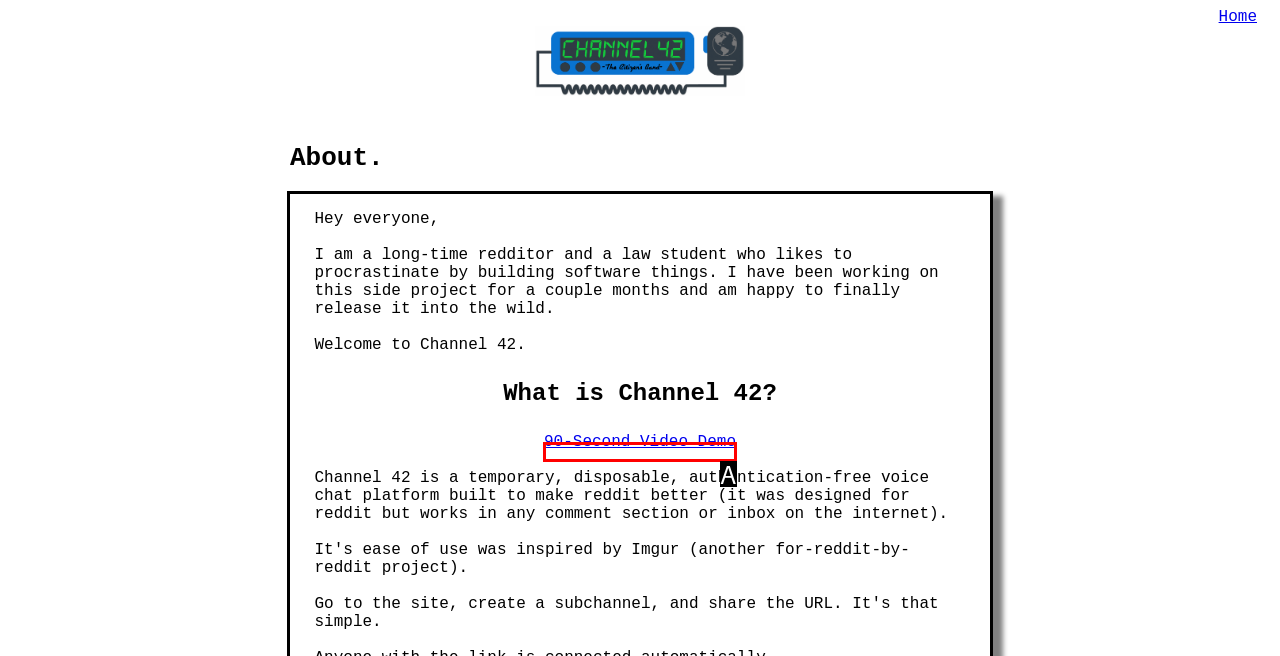Select the HTML element that corresponds to the description: Next →. Reply with the letter of the correct option.

None